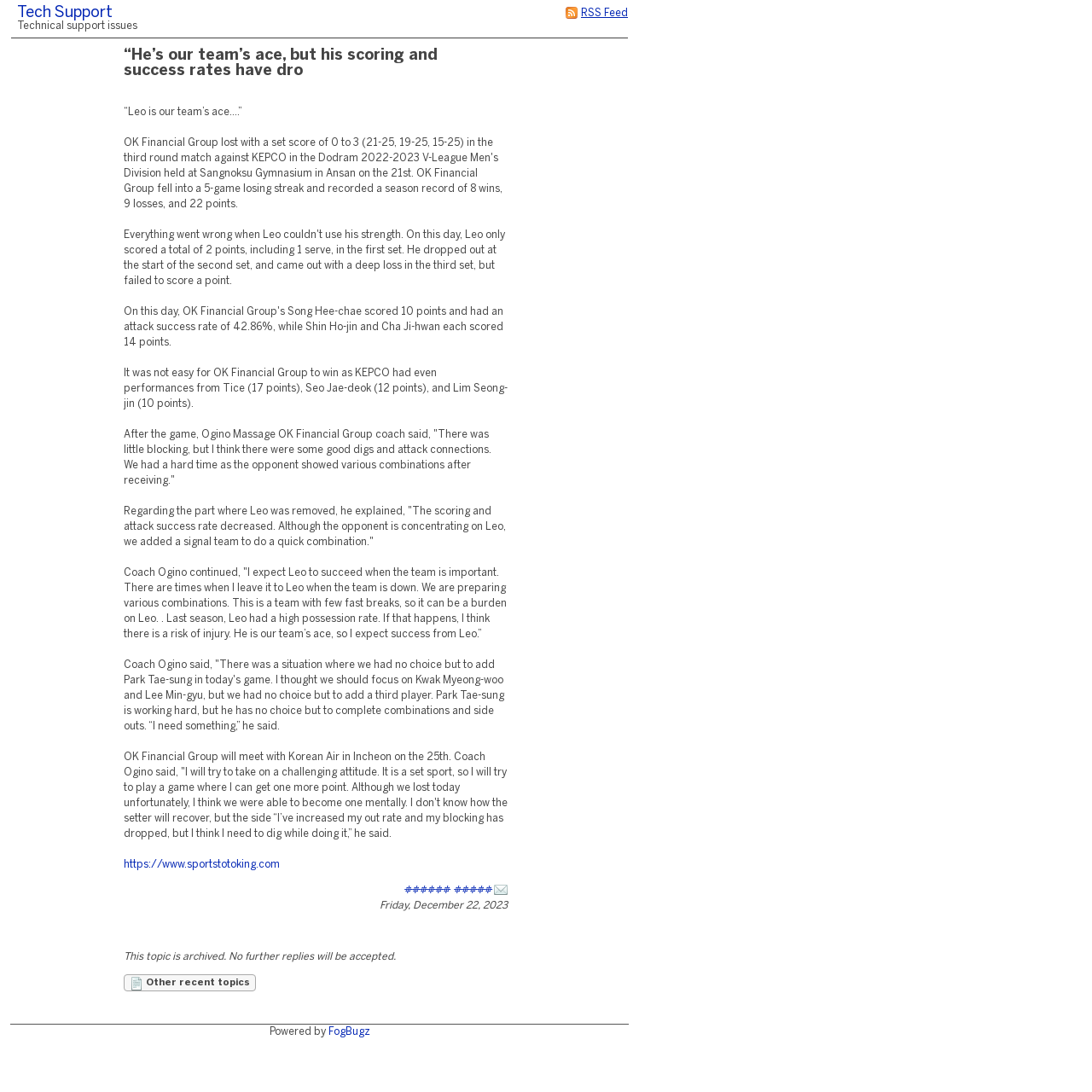Use a single word or phrase to answer this question: 
What is the name of the website mentioned at the bottom of the webpage?

FogBugz